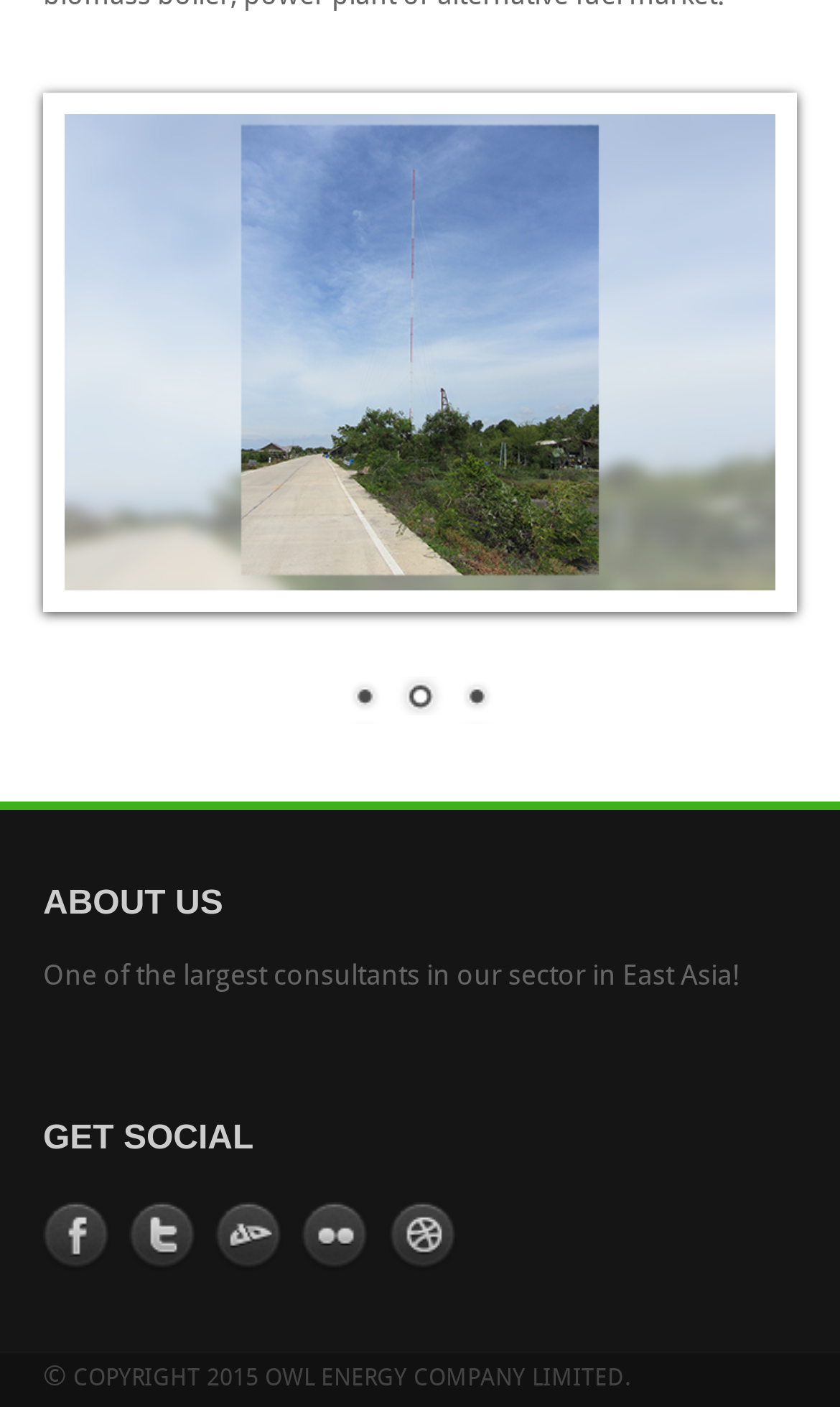From the image, can you give a detailed response to the question below:
What is the company's status in East Asia?

I read the text 'One of the largest consultants in our sector in East Asia!' and found that the company is one of the largest consultants in its sector in East Asia.